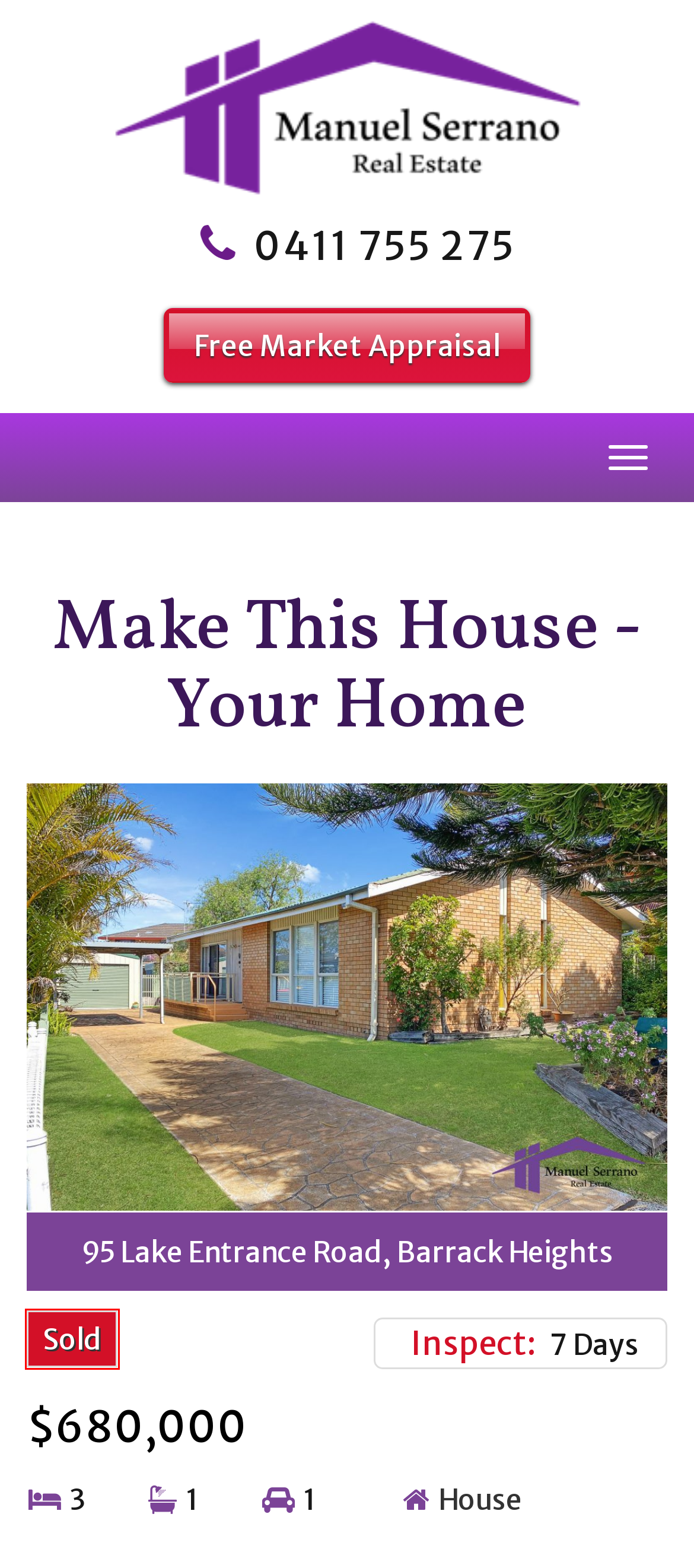Given a webpage screenshot with a UI element marked by a red bounding box, choose the description that best corresponds to the new webpage that will appear after clicking the element. The candidates are:
A. About Us – Manuel Serrano Real Estate
B. Shellharbour City Web Design | 'building your online success'
C. Manuel Serrano Real Estate – Residential and commercial real estate in Warilla NSW.
D. Calculators – Manuel Serrano Real Estate
E. Contact Us – Manuel Serrano Real Estate
F. Rental Properties – Manuel Serrano Real Estate
G. Looking to Buy? – Manuel Serrano Real Estate
H. Ready to Sell? – Manuel Serrano Real Estate

C